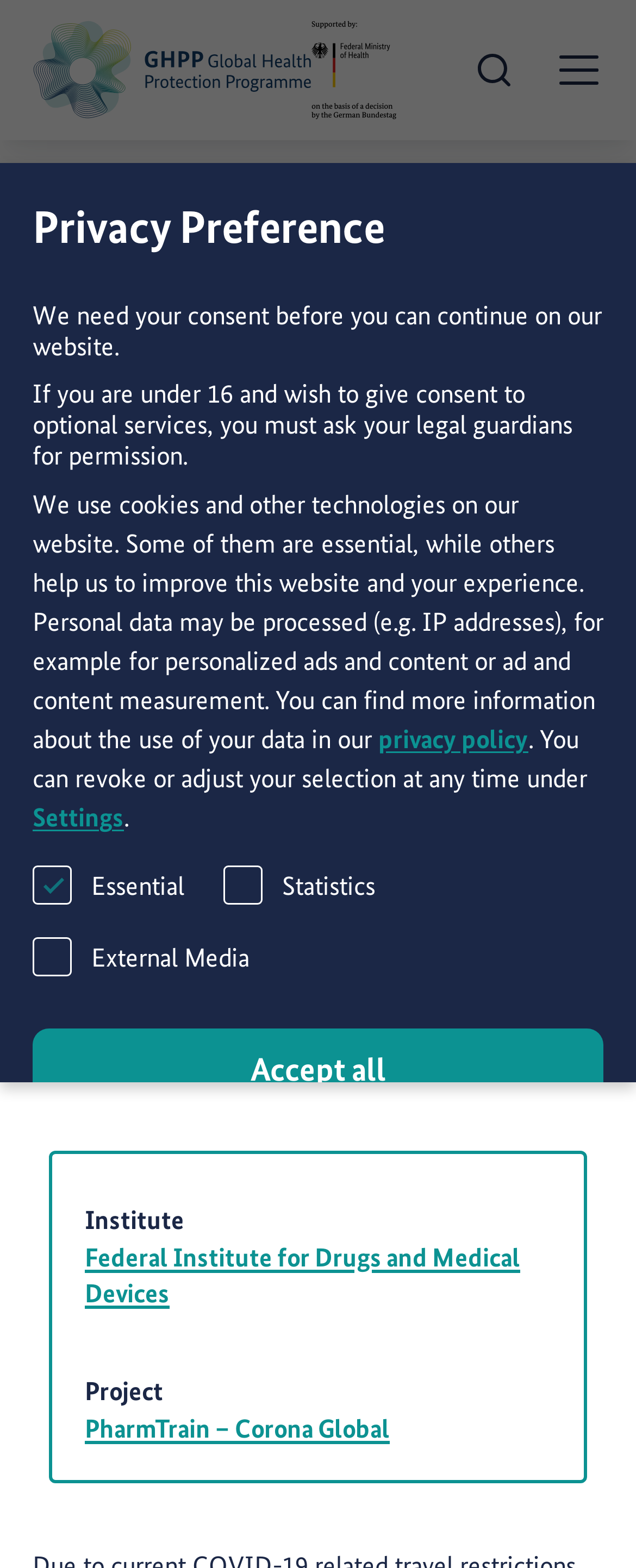Determine the bounding box coordinates of the clickable region to carry out the instruction: "View privacy policy".

[0.595, 0.462, 0.831, 0.482]